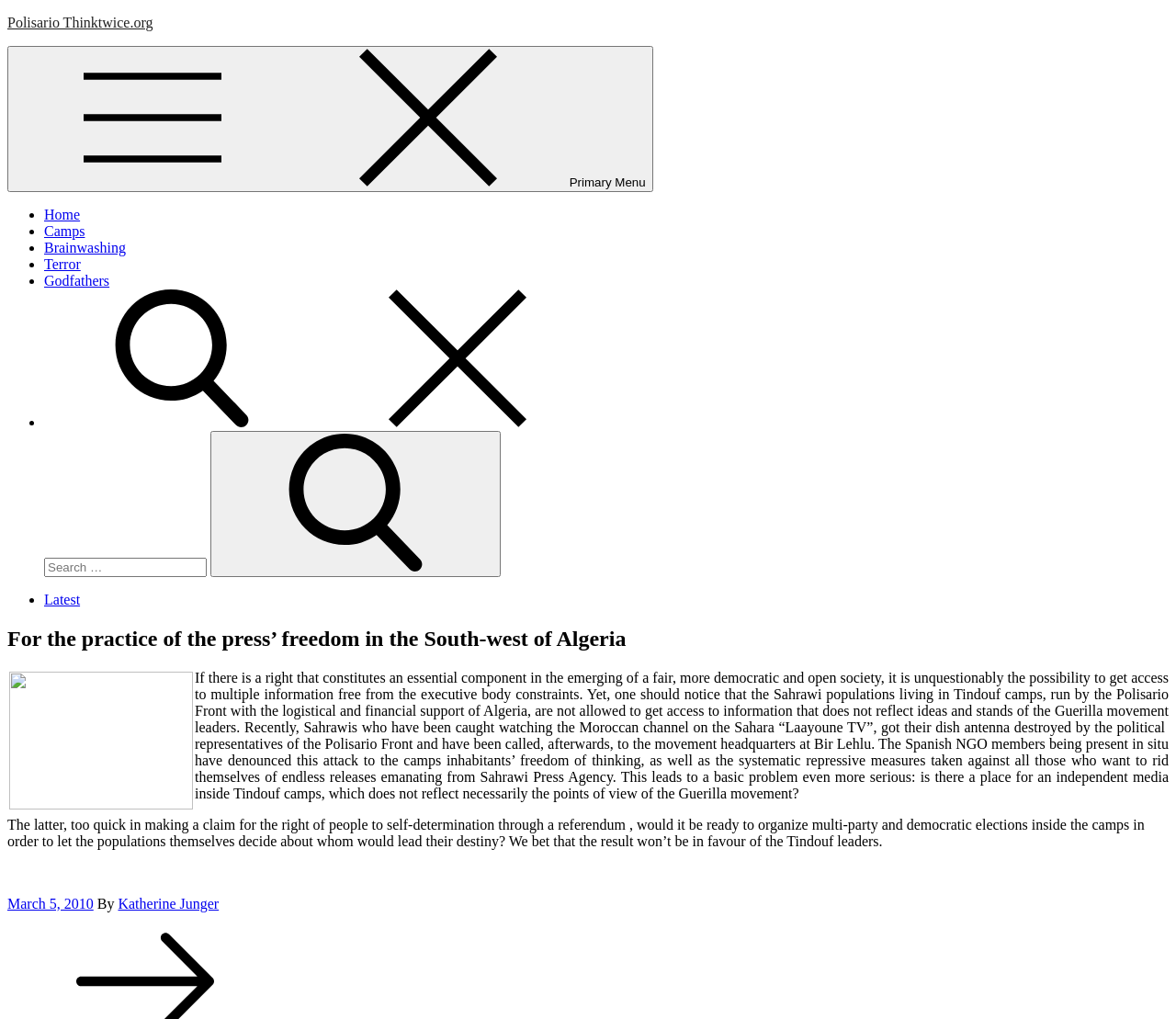Based on the image, provide a detailed response to the question:
What is the purpose of the search box?

I found a search box element with ID 522, which has a placeholder text 'Search for:'. This suggests that the search box is used to search for specific content on the website.